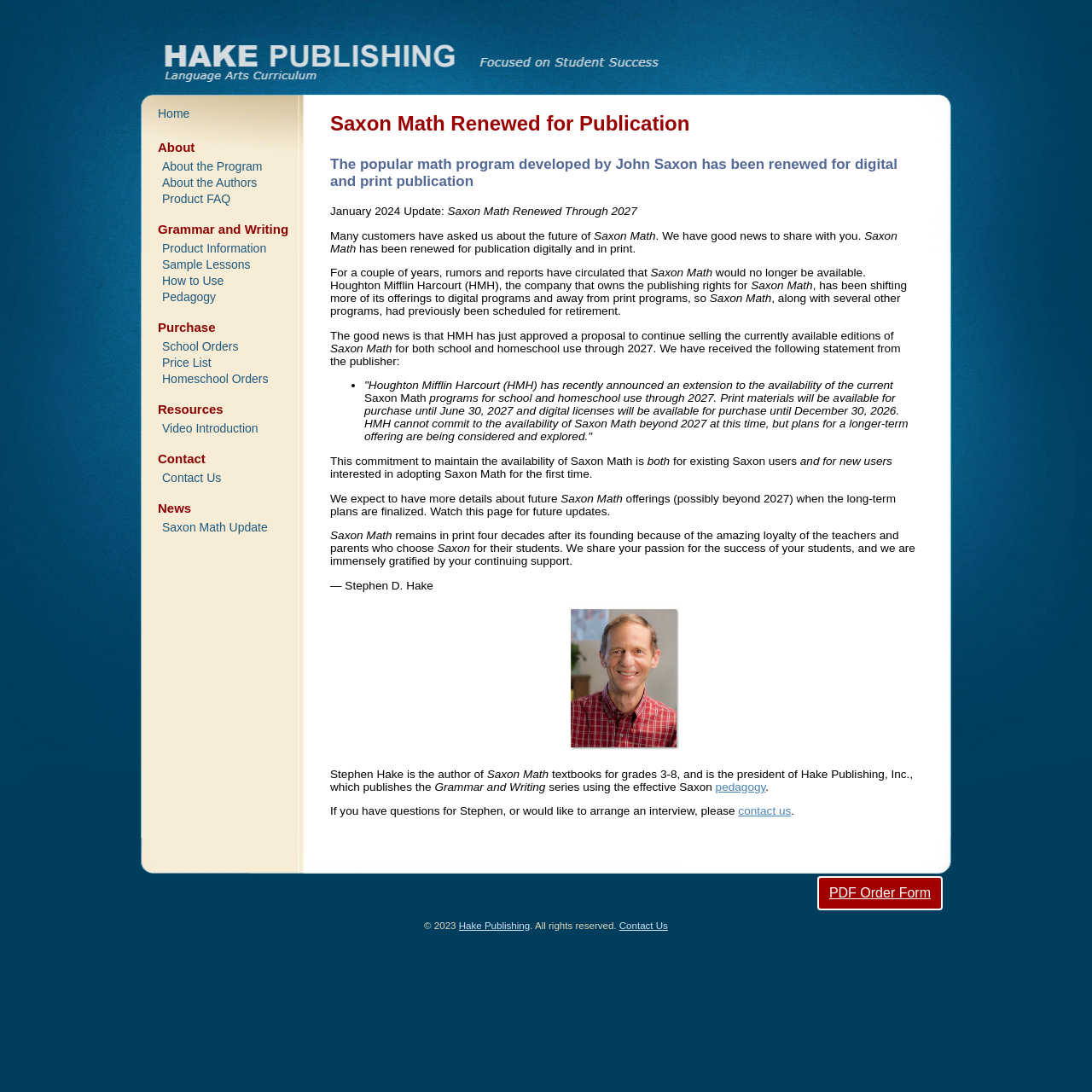Please identify the bounding box coordinates of the element's region that I should click in order to complete the following instruction: "Learn more about the Grammar and Writing series". The bounding box coordinates consist of four float numbers between 0 and 1, i.e., [left, top, right, bottom].

[0.398, 0.715, 0.499, 0.726]